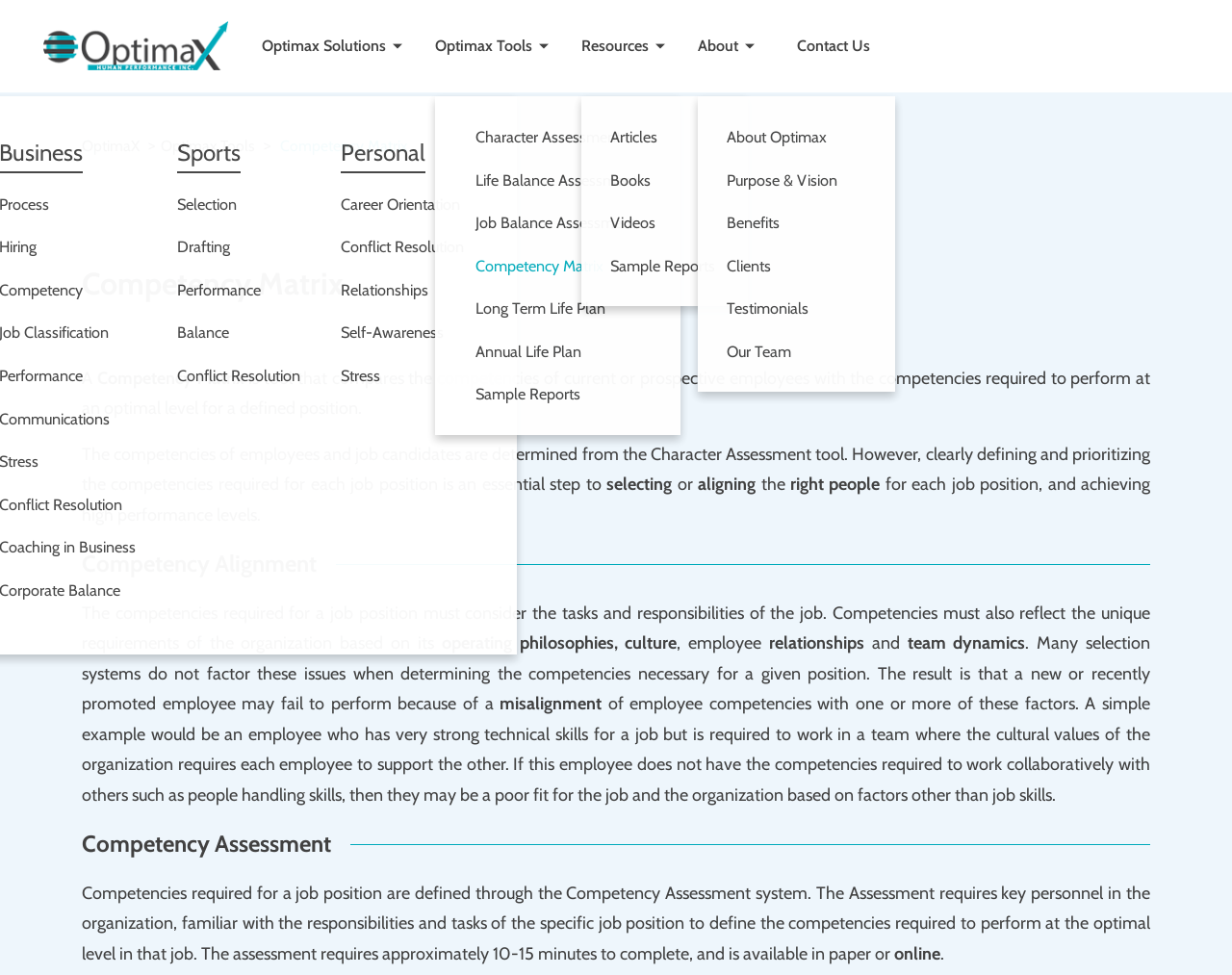Identify the bounding box coordinates of the clickable region required to complete the instruction: "Click on About". The coordinates should be given as four float numbers within the range of 0 and 1, i.e., [left, top, right, bottom].

[0.566, 0.038, 0.599, 0.056]